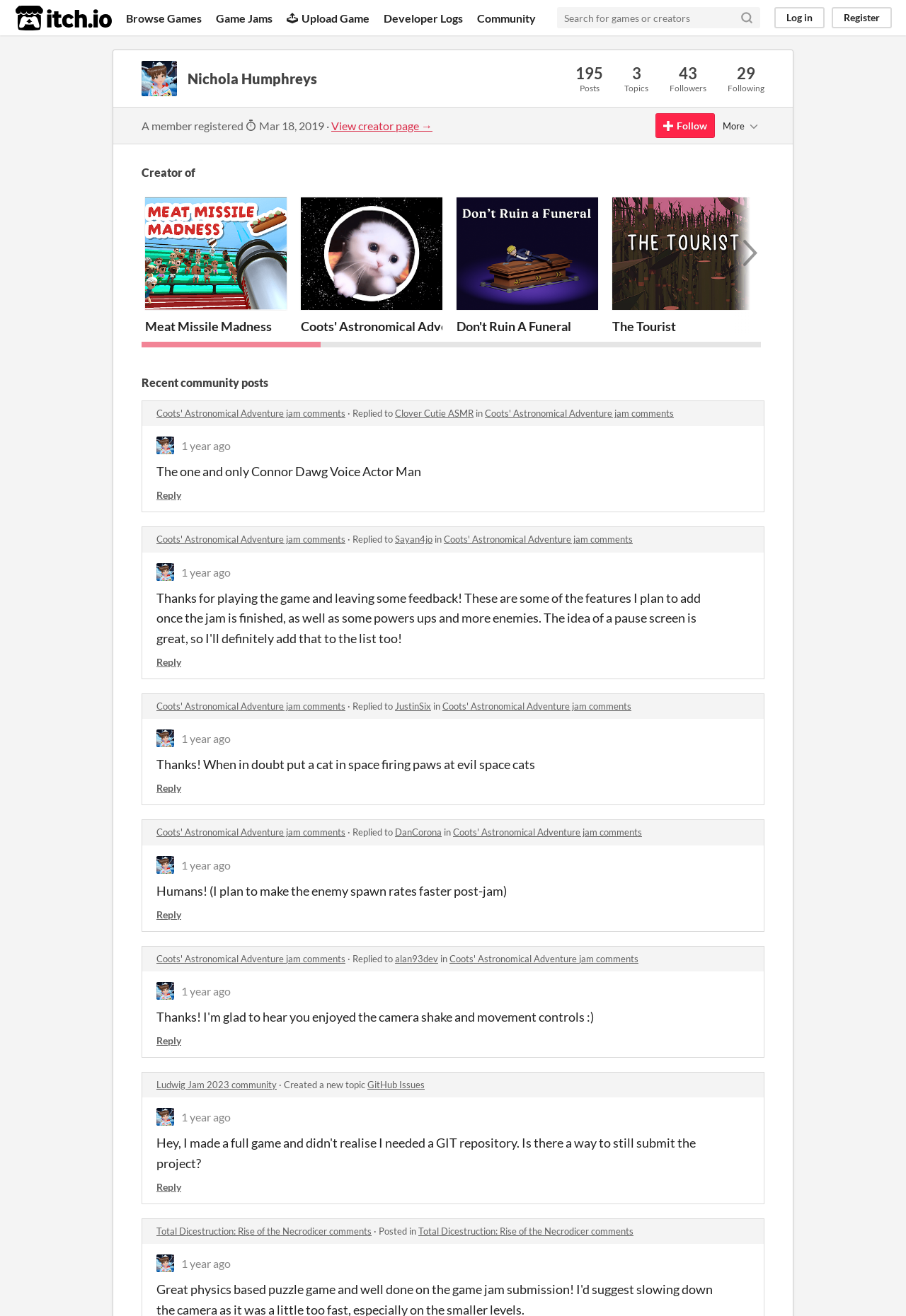Pinpoint the bounding box coordinates of the area that must be clicked to complete this instruction: "Search for games or creators".

[0.615, 0.005, 0.809, 0.022]